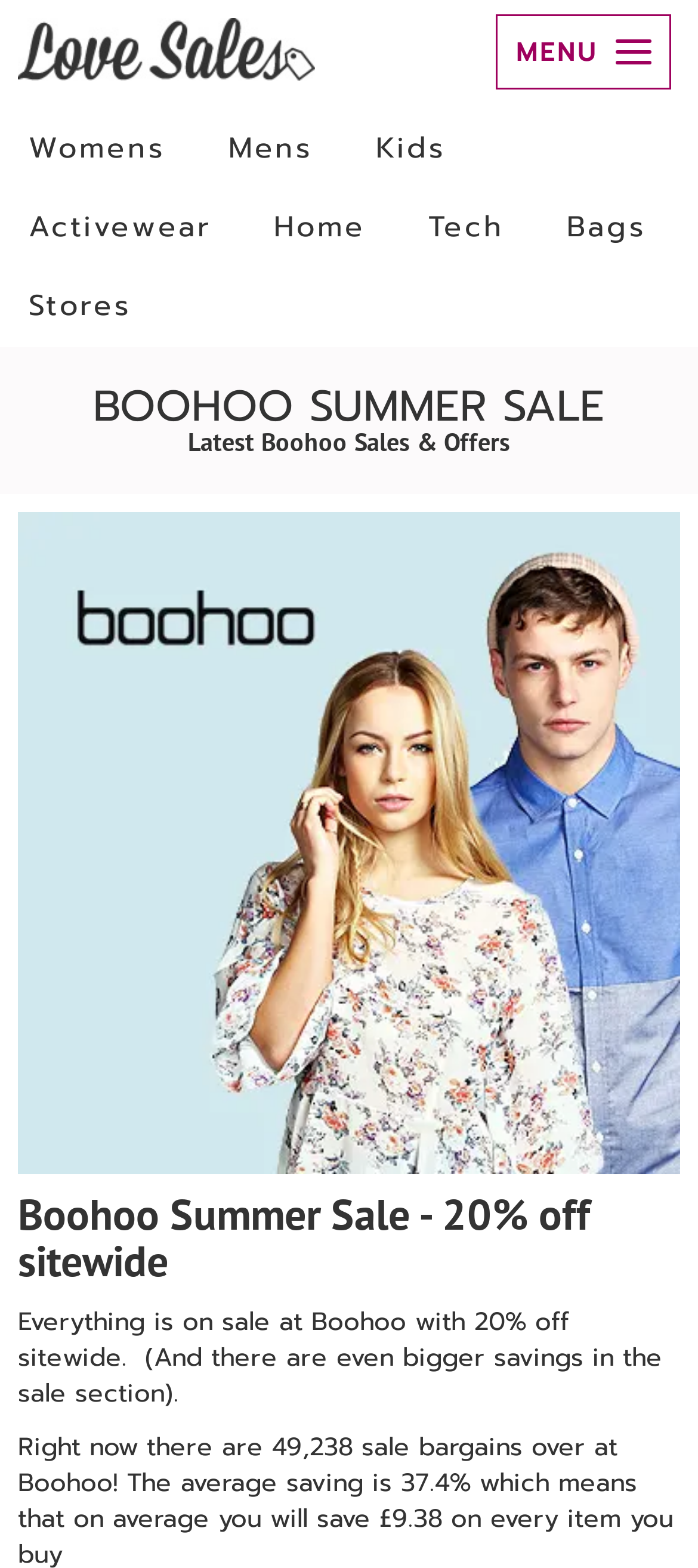Locate the bounding box coordinates of the segment that needs to be clicked to meet this instruction: "Go to LoveSales".

[0.026, 0.019, 0.451, 0.04]